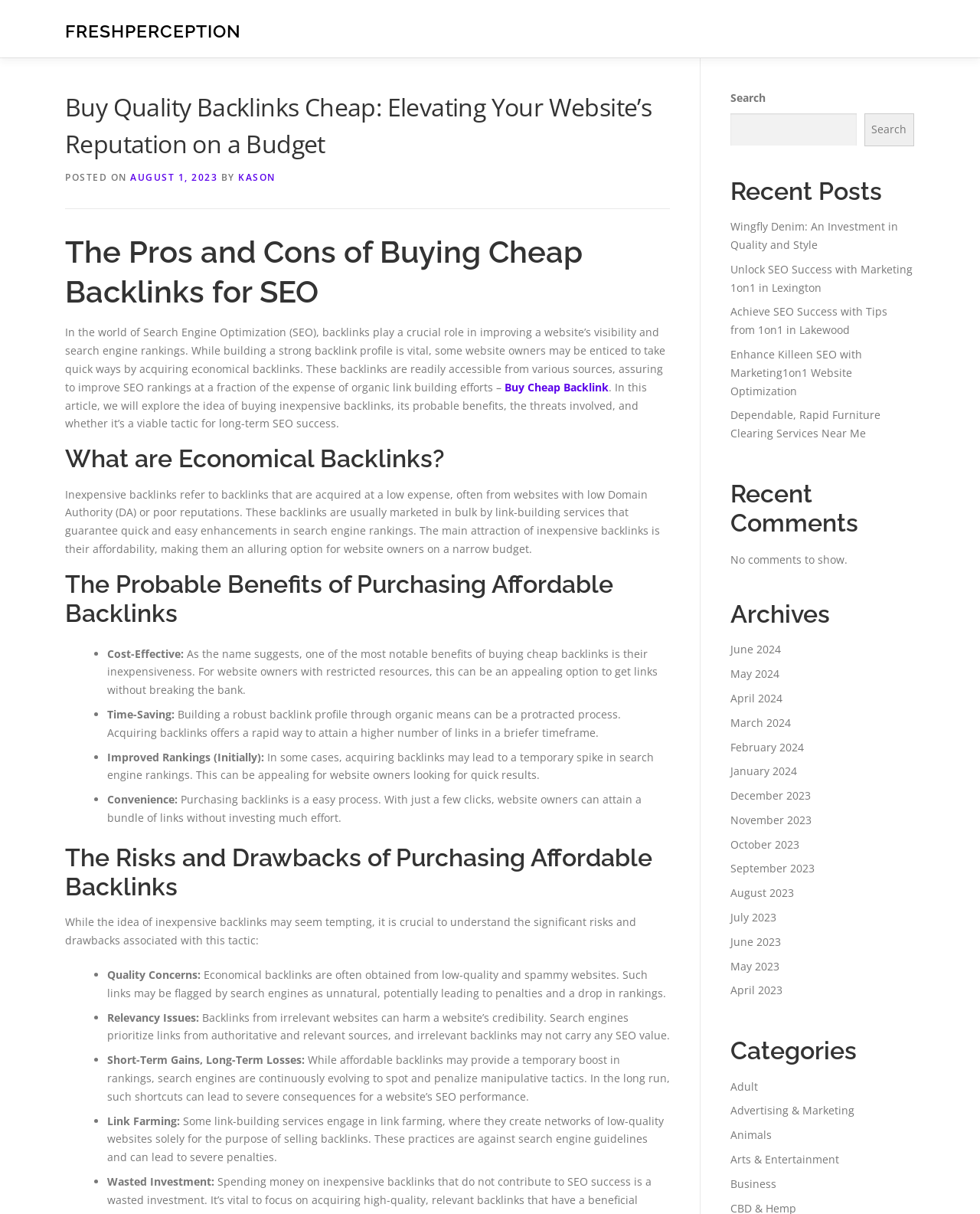Create an elaborate caption that covers all aspects of the webpage.

This webpage is about buying quality backlinks cheap and its impact on a website's reputation. At the top, there is a navigation bar with links to "FRESHPERCEPTION", "Contact", and "Privacy Policy". Below the navigation bar, there is a header section with the title "Buy Quality Backlinks Cheap: Elevating Your Website’s Reputation on a Budget" and a subtitle "POSTED ON AUGUST 1, 2023 BY KASON".

The main content of the webpage is divided into several sections. The first section discusses the pros and cons of buying cheap backlinks for SEO. It explains that while buying cheap backlinks may seem like a cost-effective way to improve a website's visibility, it can also lead to penalties and a drop in rankings if the links are from low-quality or spammy websites.

The second section lists the probable benefits of purchasing affordable backlinks, including cost-effectiveness, time-saving, improved rankings, and convenience. However, it also highlights the risks and drawbacks associated with this tactic, such as quality concerns, relevancy issues, short-term gains but long-term losses, link farming, and wasted investment.

On the right side of the webpage, there is a search bar and a section for recent posts, which lists several article titles with links. Below the recent posts section, there are sections for recent comments, archives, and categories. The archives section lists links to articles from different months, and the categories section lists links to articles categorized by topics such as adult, advertising & marketing, animals, arts & entertainment, and business.